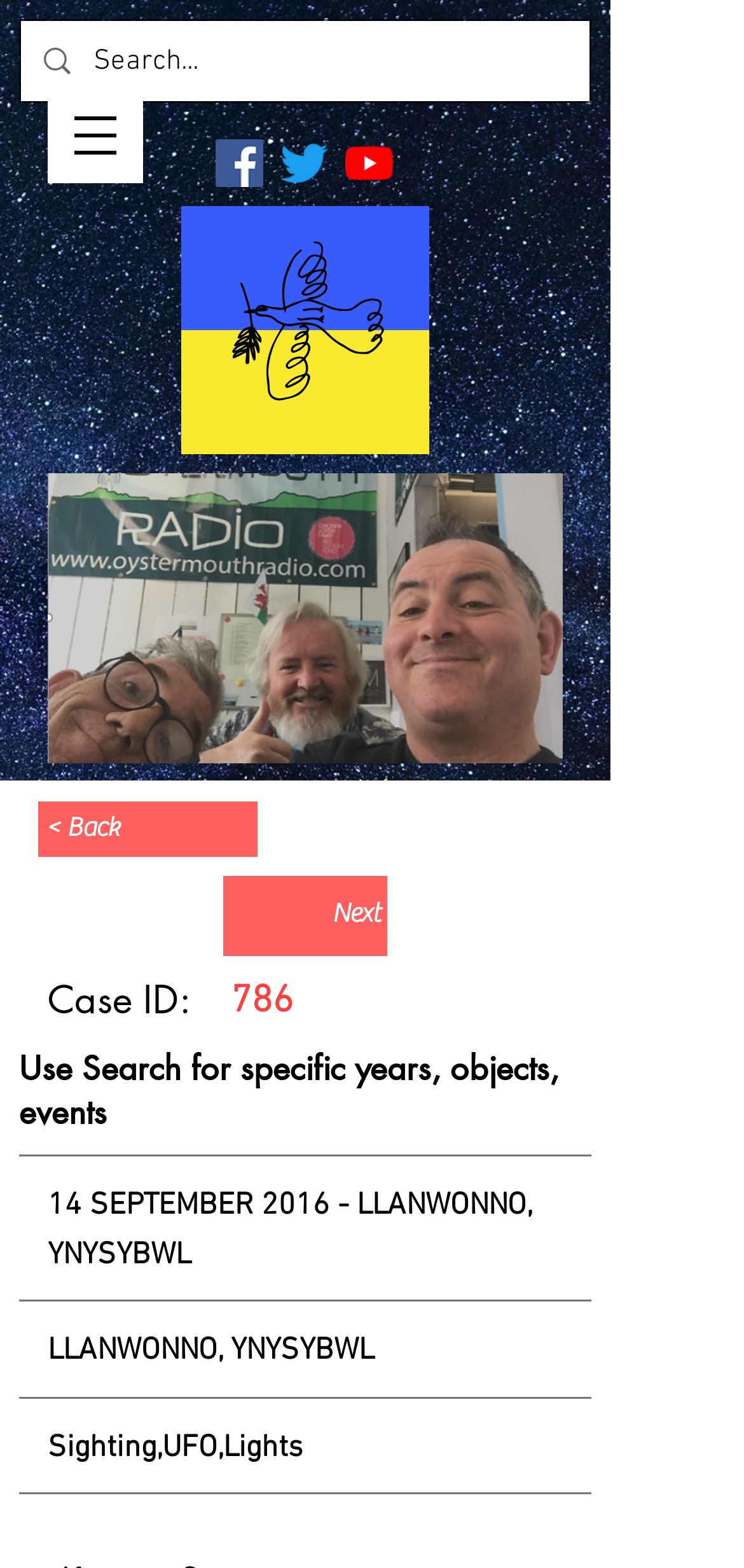Generate a comprehensive description of the webpage.

The webpage appears to be a case report or a news article about a UFO sighting. At the top left, there is a button to open a navigation menu. To the right of this button, there is a social bar with links to Facebook, Twitter, and YouTube, each accompanied by an icon. 

Below the social bar, there is a search bar with a magnifying glass icon and a text input field where users can enter search queries. The search bar is quite wide, spanning almost the entire width of the page.

On the left side of the page, there is a large image that takes up about half of the page's height. The image is likely related to the UFO sighting case.

In the middle of the page, there are navigation links to go back to a previous page or move to the next page. Below these links, there are headings that display the case ID and its corresponding value, which is 786. 

Further down, there is a heading that provides a tip on how to use the search function to find specific cases. Below this heading, there is a title that reads "14 SEPTEMBER 2016 - LLANWONNO, YNYSYBWL", which is likely the title of the case report. Finally, at the bottom of the page, there is a brief summary or keywords related to the case, which includes "Sighting", "UFO", and "Lights".